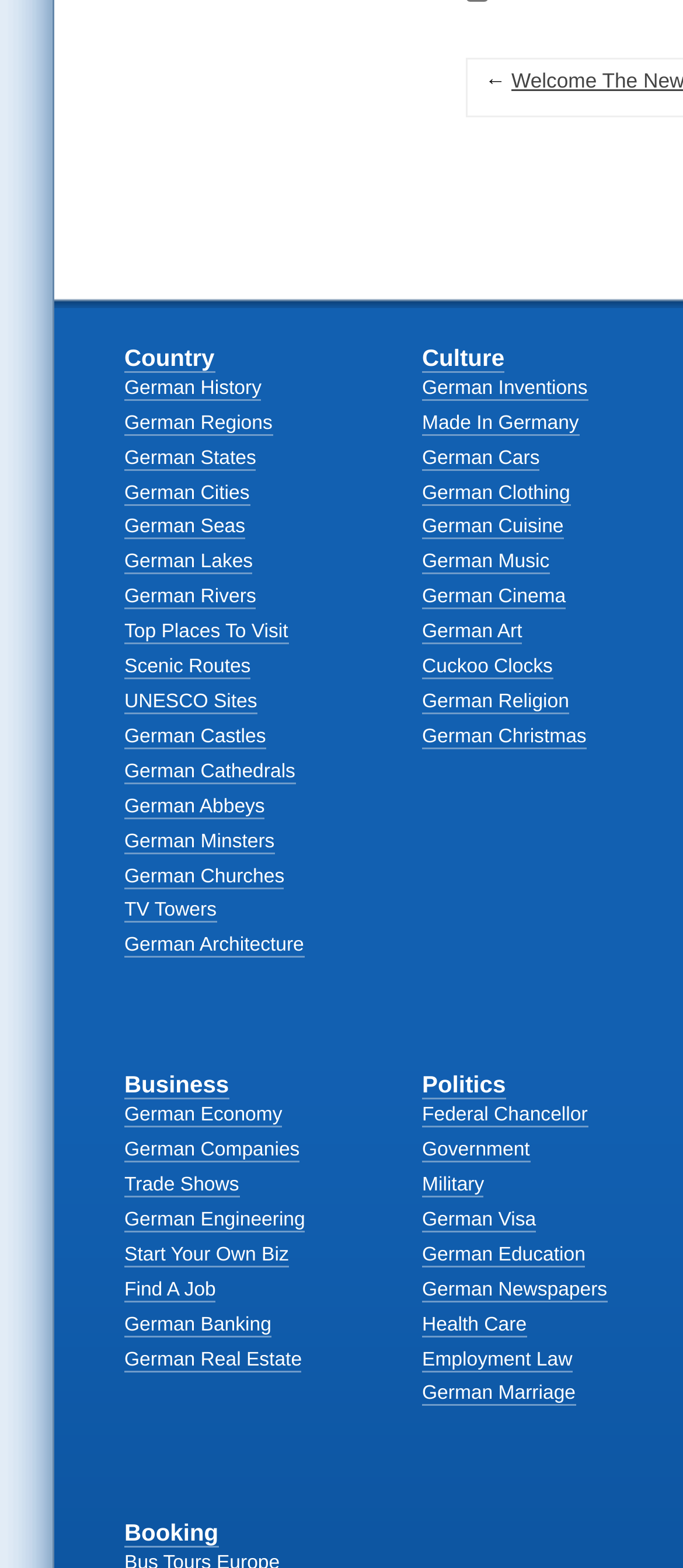Find the bounding box coordinates for the HTML element described as: "Disciplines". The coordinates should consist of four float values between 0 and 1, i.e., [left, top, right, bottom].

None